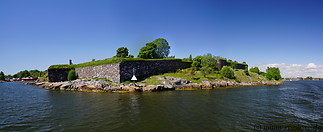Paint a vivid picture with your words by describing the image in detail.

The image showcases a panoramic view of a historic fortification, likely part of the Suomenlinna Sea Fortress, situated on a rocky island. The structure features robust stone walls adorned with greenery, indicating parts of the fort where nature has reclaimed some space. The clear blue sky above contrasts beautifully with the lush foliage, creating a serene backdrop. The water surrounding the fortress reflects the vibrant colors of the sky, enhancing the picturesque setting. This image illustrates both the architectural significance and the natural beauty of the area, inviting viewers to appreciate the rich history and scenic environment of the fortress.